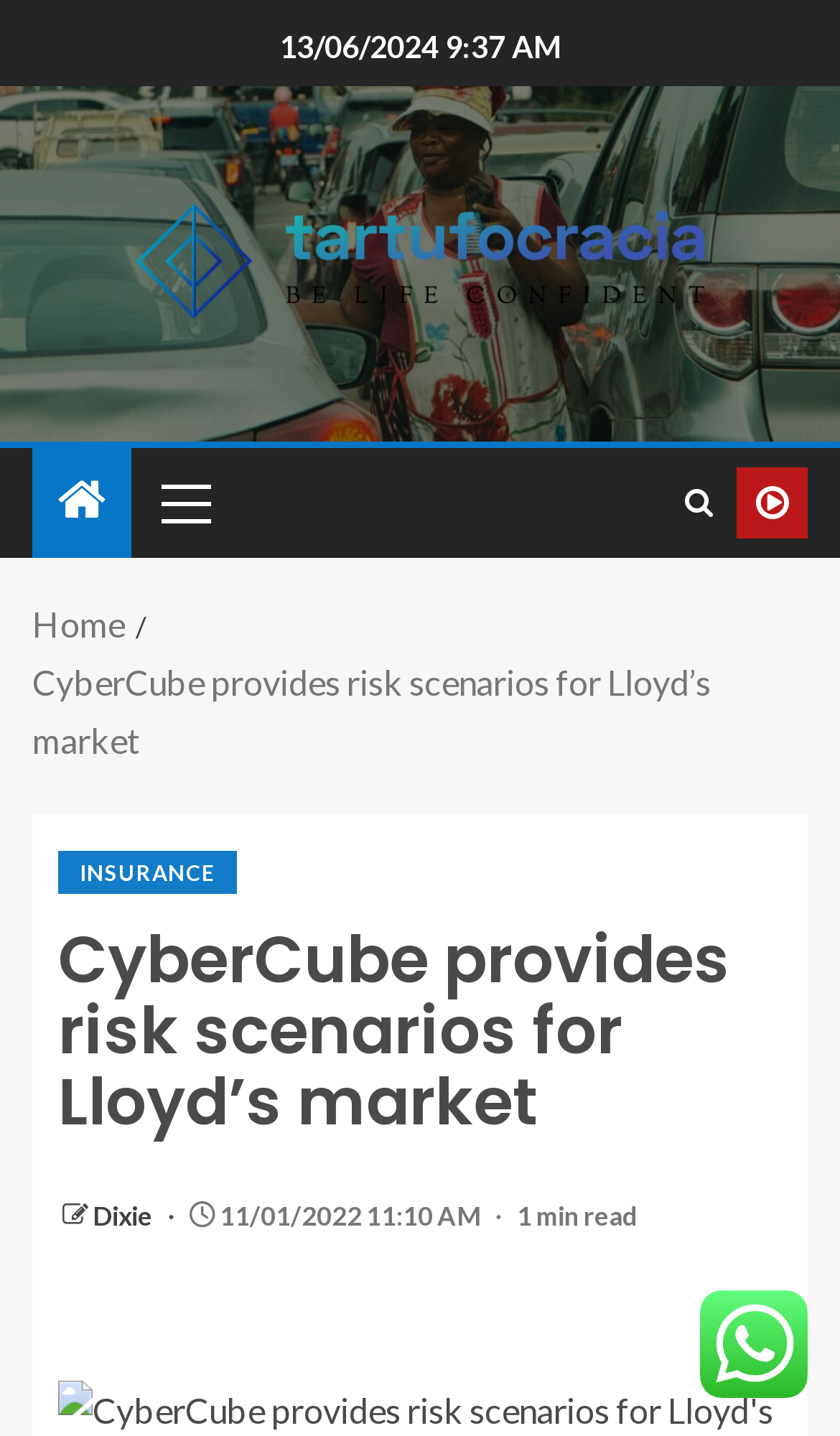What is the name of the second link in the breadcrumbs?
Please respond to the question with a detailed and thorough explanation.

I found the name of the second link in the breadcrumbs by looking at the navigation element with a bounding box coordinate of [0.038, 0.414, 0.962, 0.536], which contains a link element with a bounding box coordinate of [0.038, 0.461, 0.846, 0.53] and the text 'CyberCube provides risk scenarios for Lloyd’s market'.